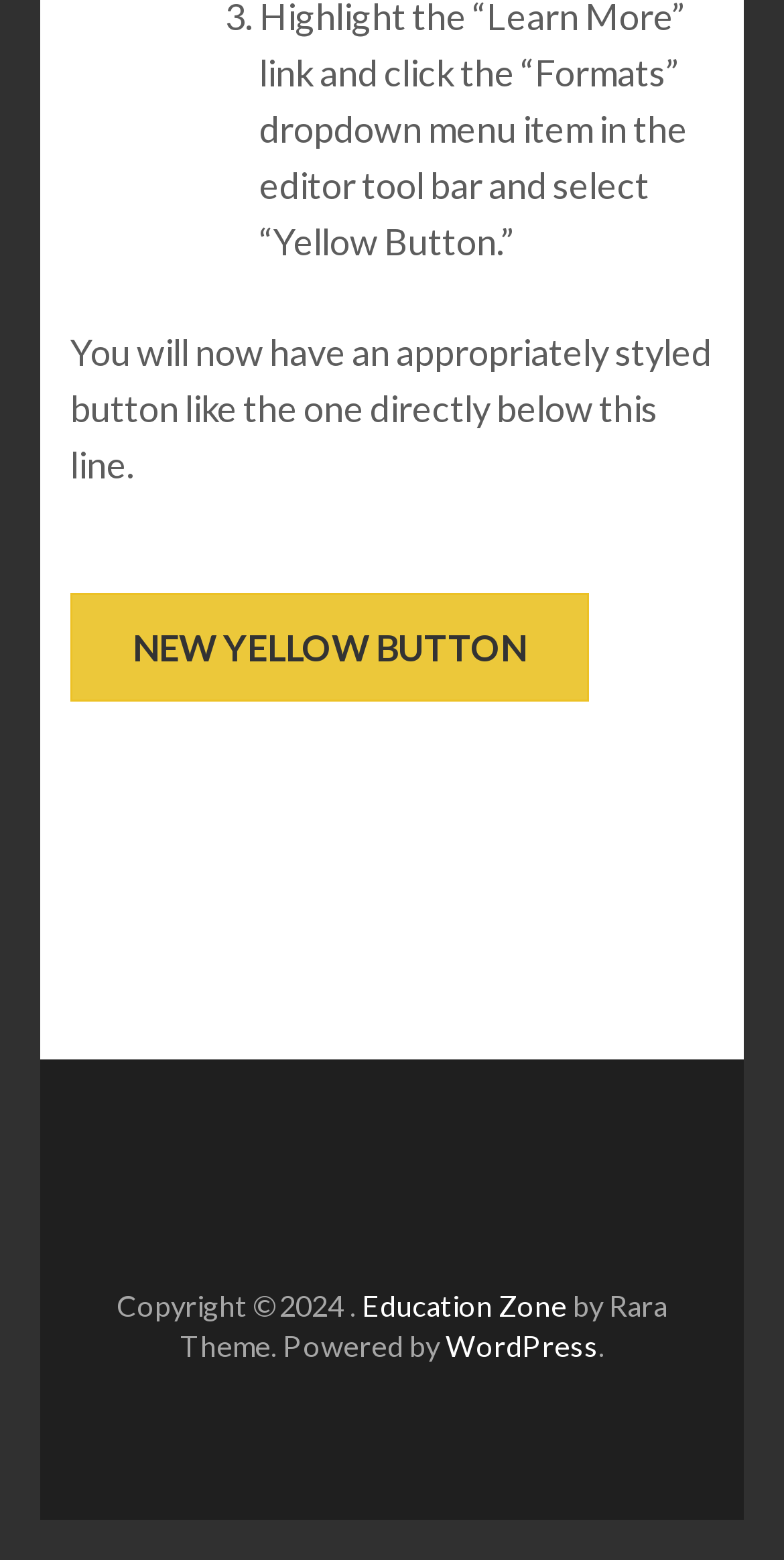What is the copyright year?
Carefully analyze the image and provide a thorough answer to the question.

I found a StaticText element with the text 'Copyright ©2024' which indicates the copyright year.